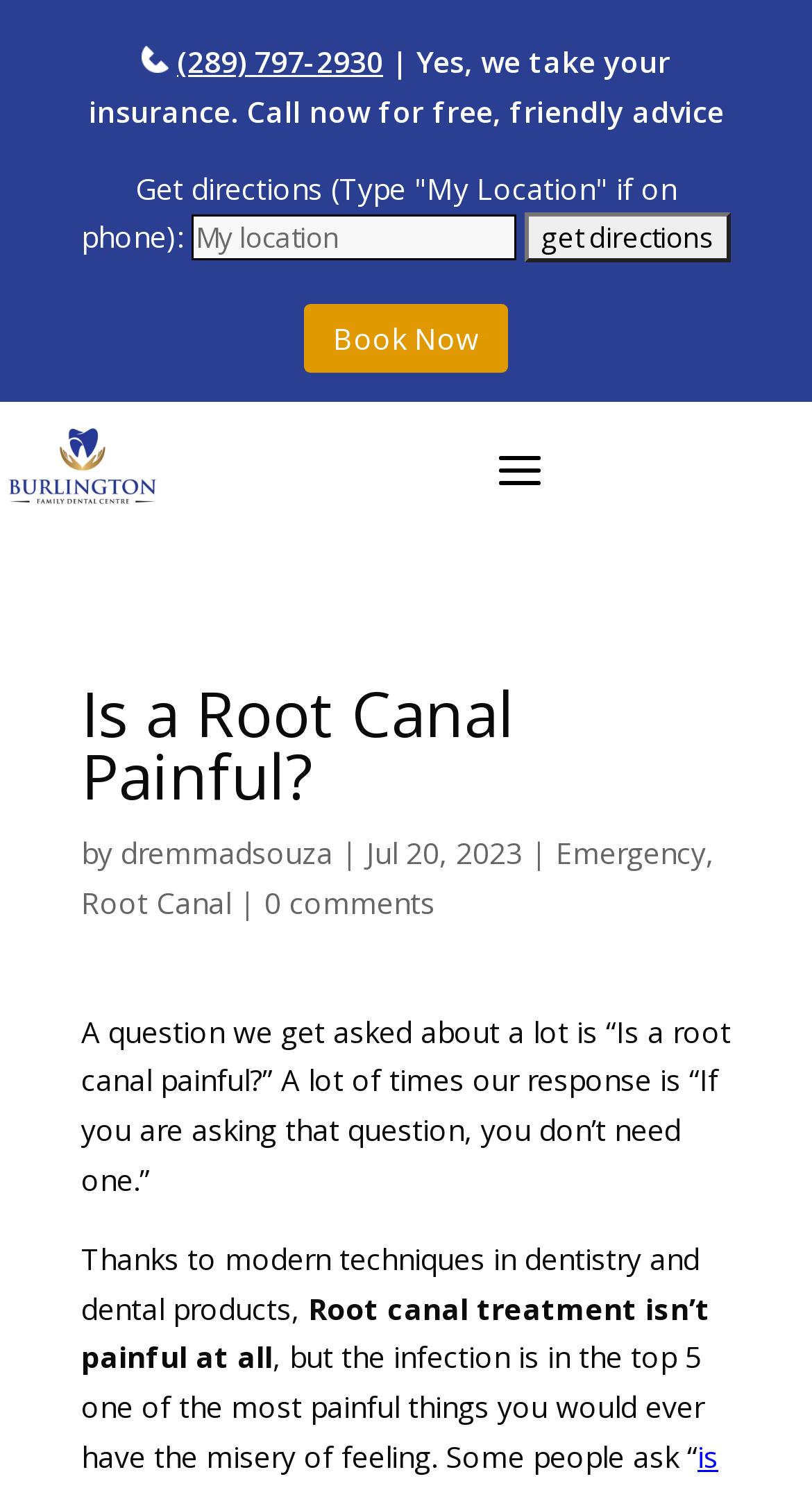Give the bounding box coordinates for the element described by: "dremmadsouza".

[0.149, 0.56, 0.41, 0.586]